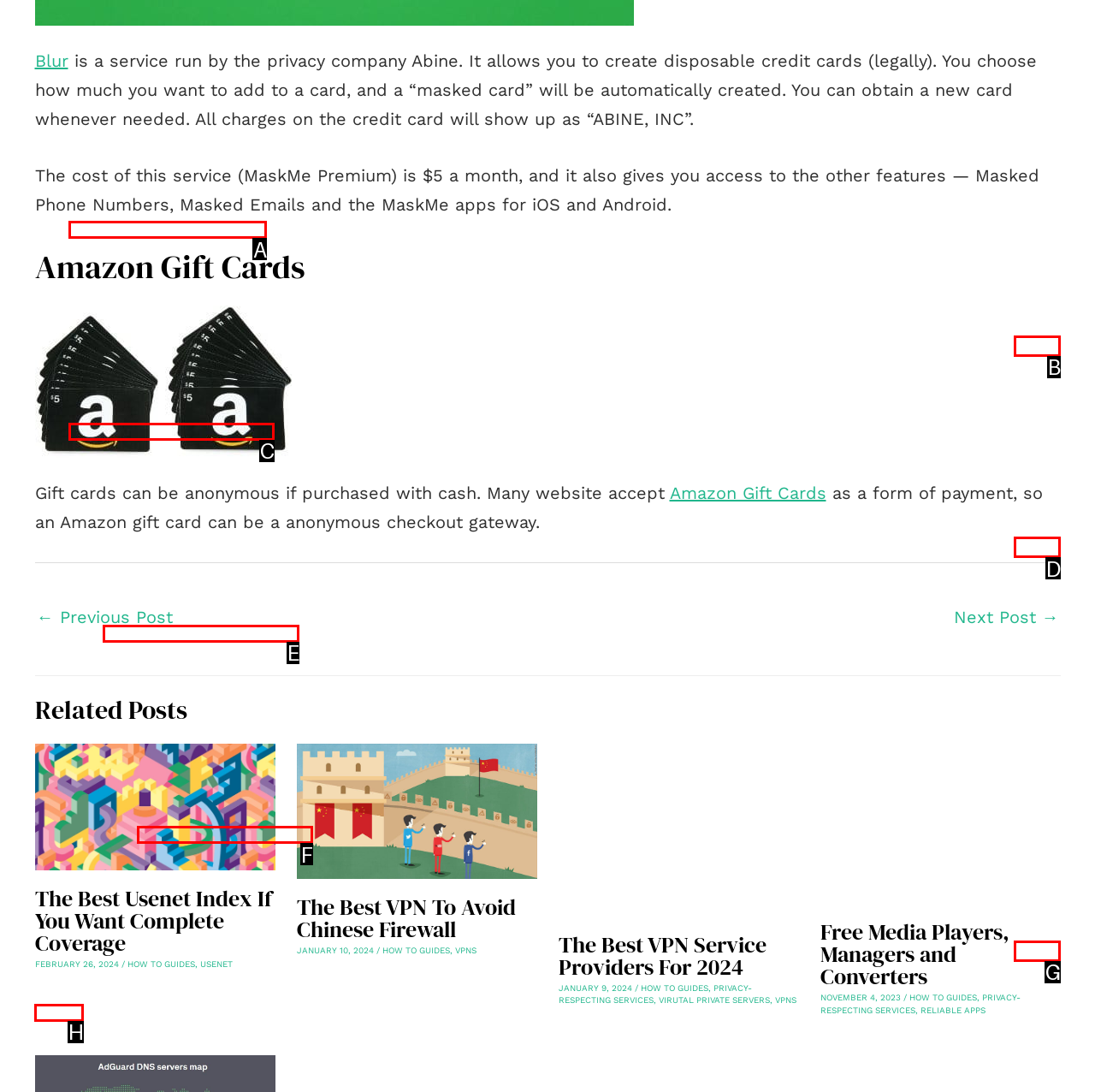Tell me which one HTML element best matches the description: Reply Answer with the option's letter from the given choices directly.

D